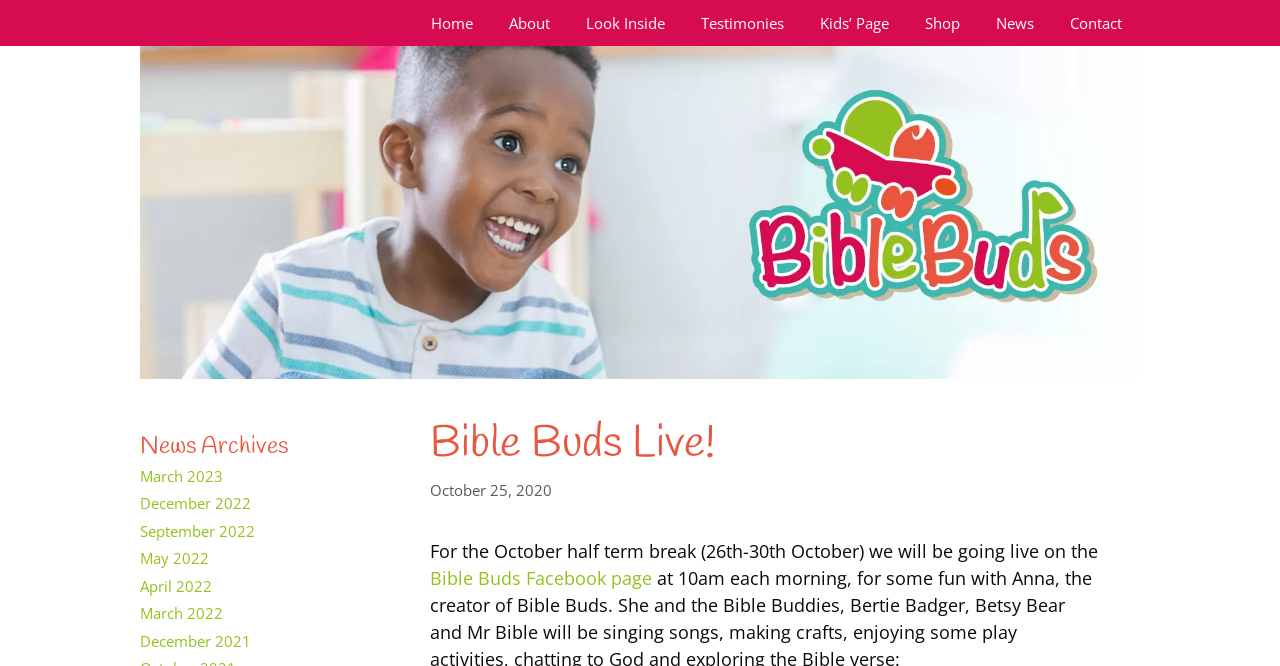What is the title of the header?
Answer the question with a detailed and thorough explanation.

I found the answer by looking at the heading element with the text 'Bible Buds Live!' which is a part of the header section.